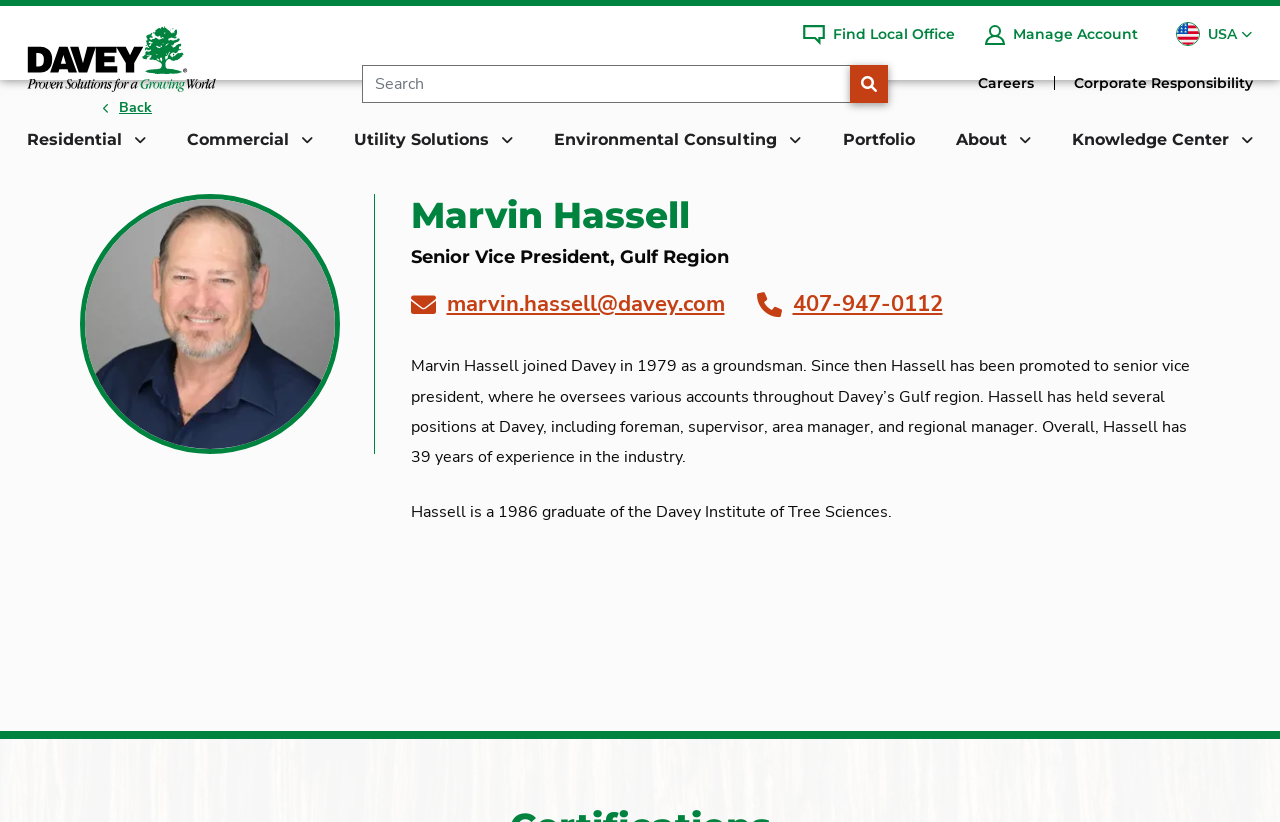Please give the bounding box coordinates of the area that should be clicked to fulfill the following instruction: "Search for something". The coordinates should be in the format of four float numbers from 0 to 1, i.e., [left, top, right, bottom].

[0.283, 0.079, 0.664, 0.125]